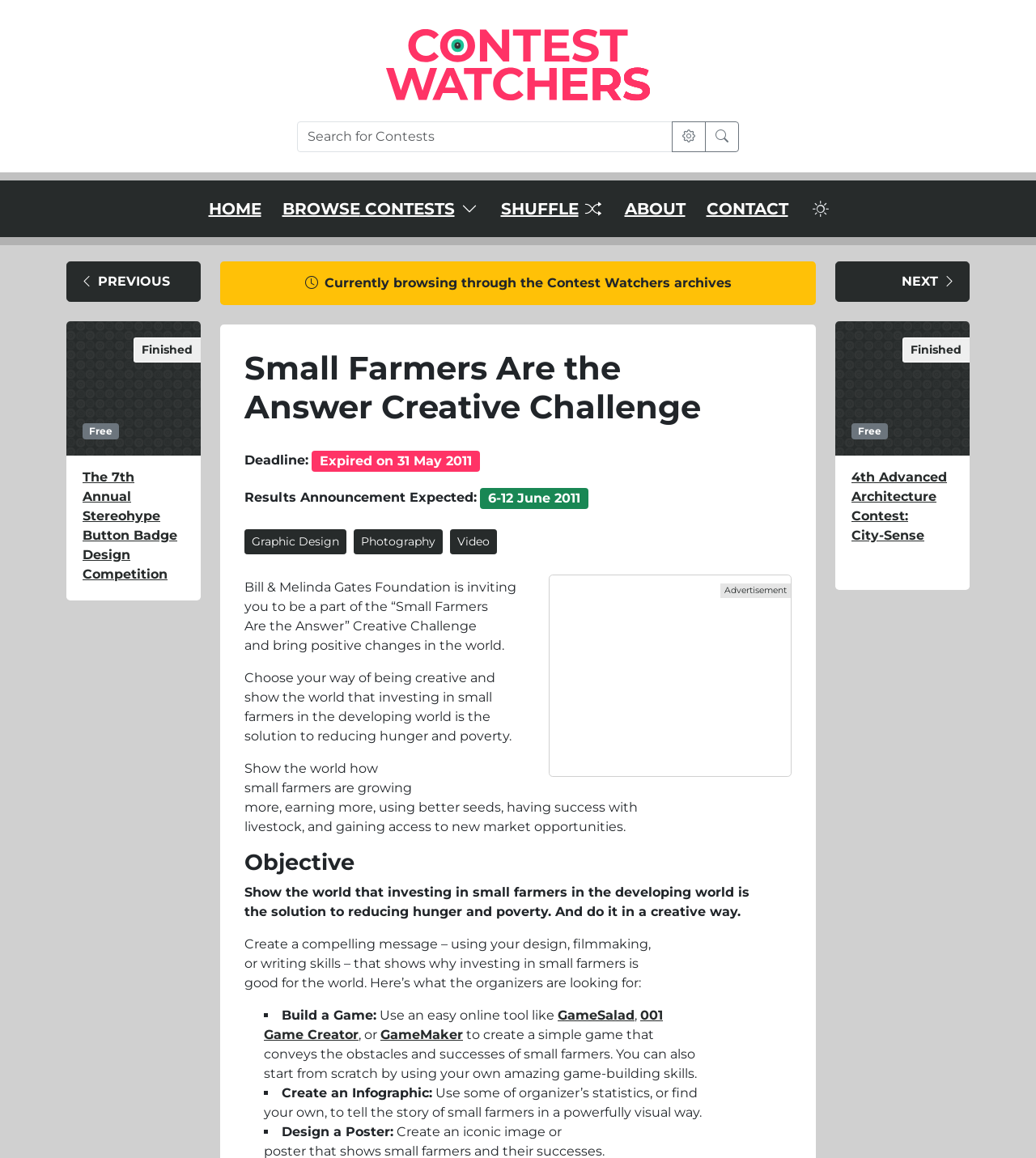Utilize the details in the image to give a detailed response to the question: What are the three disciplines mentioned in the contest?

The webpage mentions three disciplines in the contest, which are Graphic Design, Photography, and Video, as links under the heading 'Contest Disciplines'.